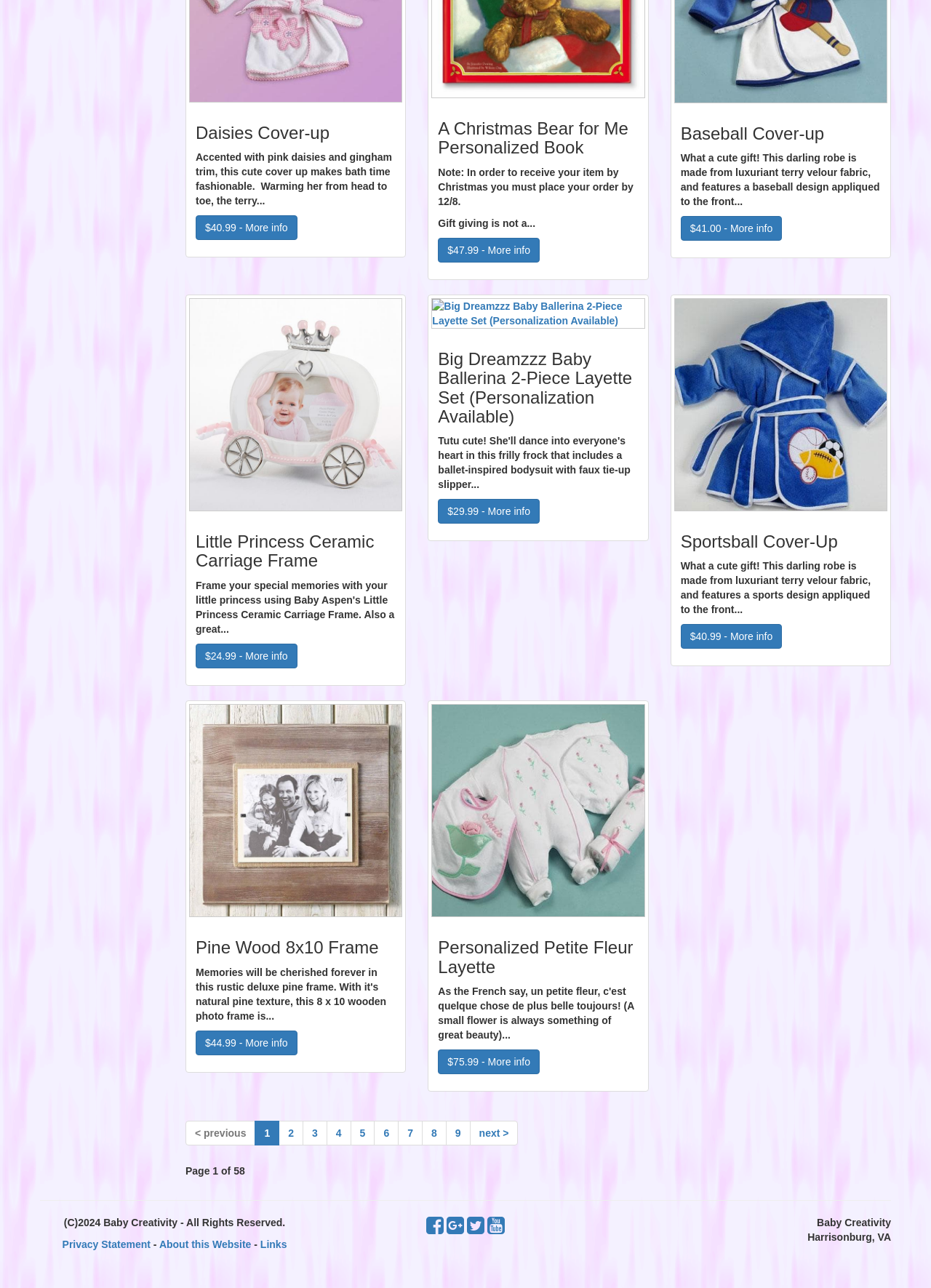How many pages are there in total?
Using the visual information, answer the question in a single word or phrase.

58